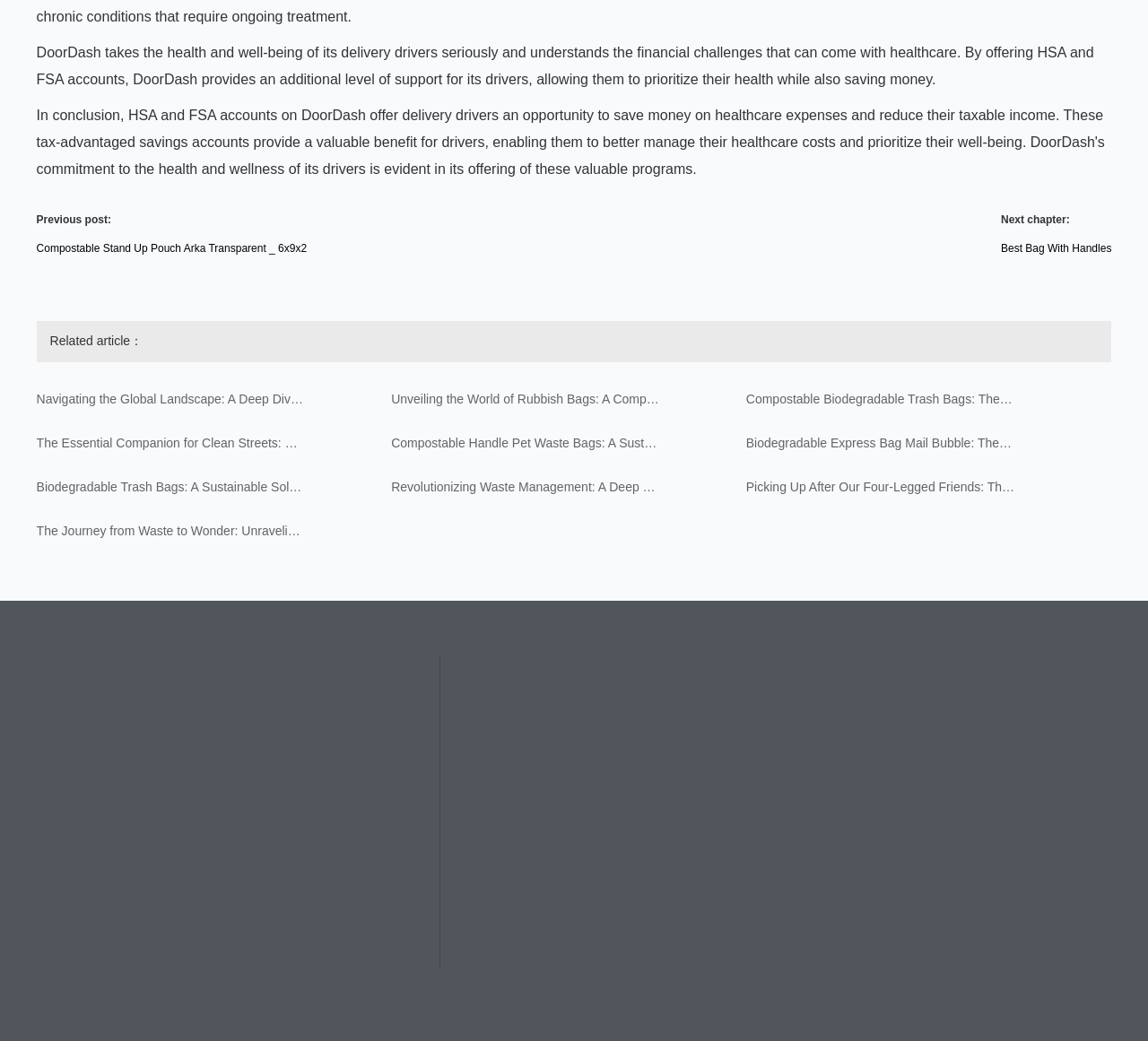Identify the bounding box coordinates of the region I need to click to complete this instruction: "Go to Vitra page".

None